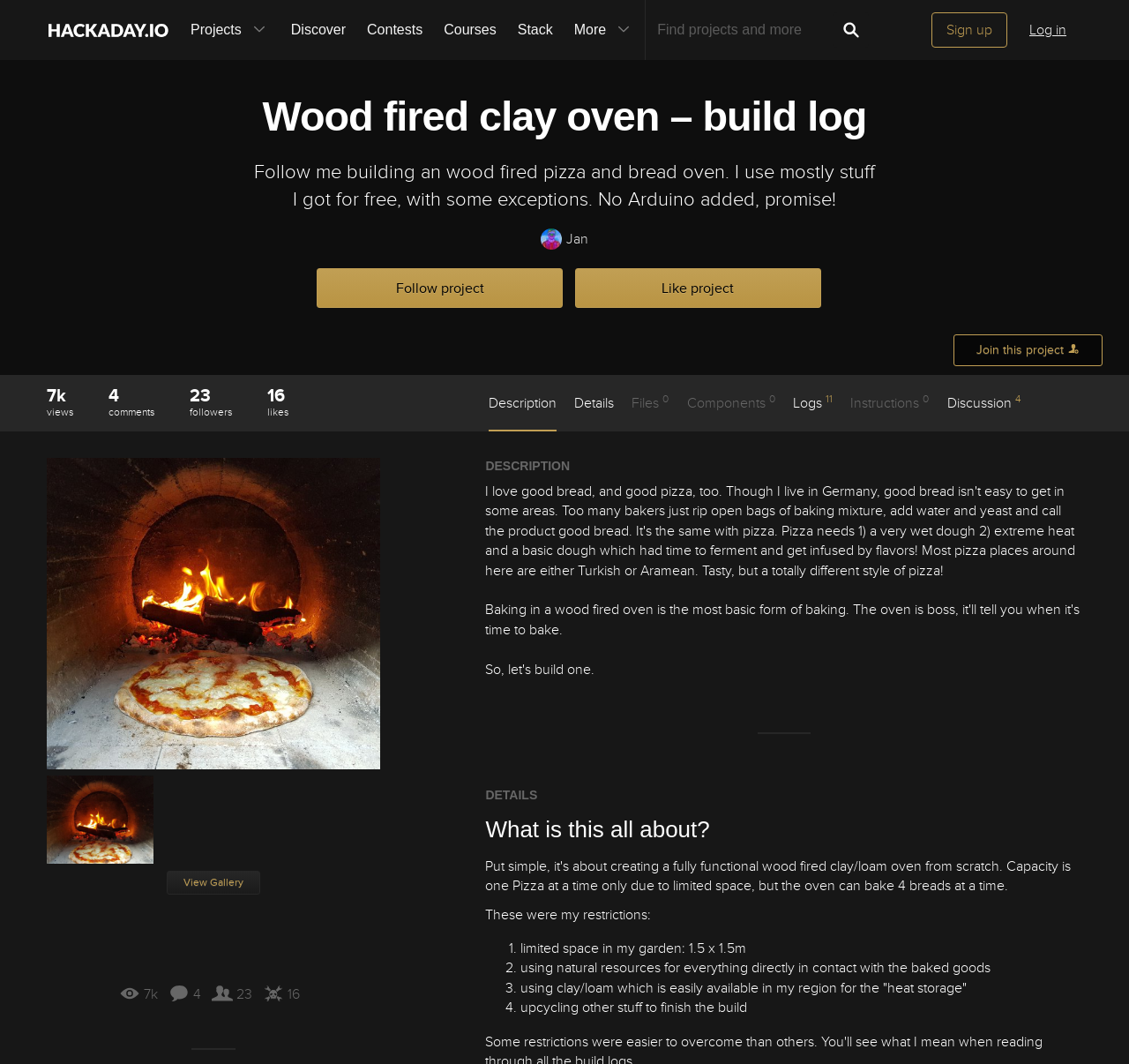Describe the webpage meticulously, covering all significant aspects.

This webpage is about a project to build a wood-fired clay oven, with a focus on using natural resources and upcycling materials. At the top of the page, there is a navigation menu with links to "Hackaday.io", "Projects", "Discover", "Contests", "Courses", and "Stack". Below the navigation menu, there is a heading that reads "Wood fired clay oven – build log". 

To the right of the heading, there is a search bar with a button and a link to "Sign up" and "Log in". Below the search bar, there is a brief description of the project, which mentions that the builder is using mostly free materials with some exceptions and no Arduino is added. 

On the left side of the page, there are links to "Follow project", "Like project", and "Join this project". Below these links, there are statistics about the project, including the view count, number of comments, followers, and likes. 

Further down the page, there are links to "Description", "Details", "Files", "Components", "Logs", "Instructions", and "Discussion". The main content of the page is divided into three sections: "DESCRIPTION", "DETAILS", and a section that explains the restrictions and goals of the project. 

In the "DESCRIPTION" section, there is a heading that reads "What is this all about?" followed by a paragraph of text that explains the project's goals and restrictions. The restrictions are listed in a numbered list, including limited space in the garden, using natural resources, using clay or loam for heat storage, and upcycling other materials.